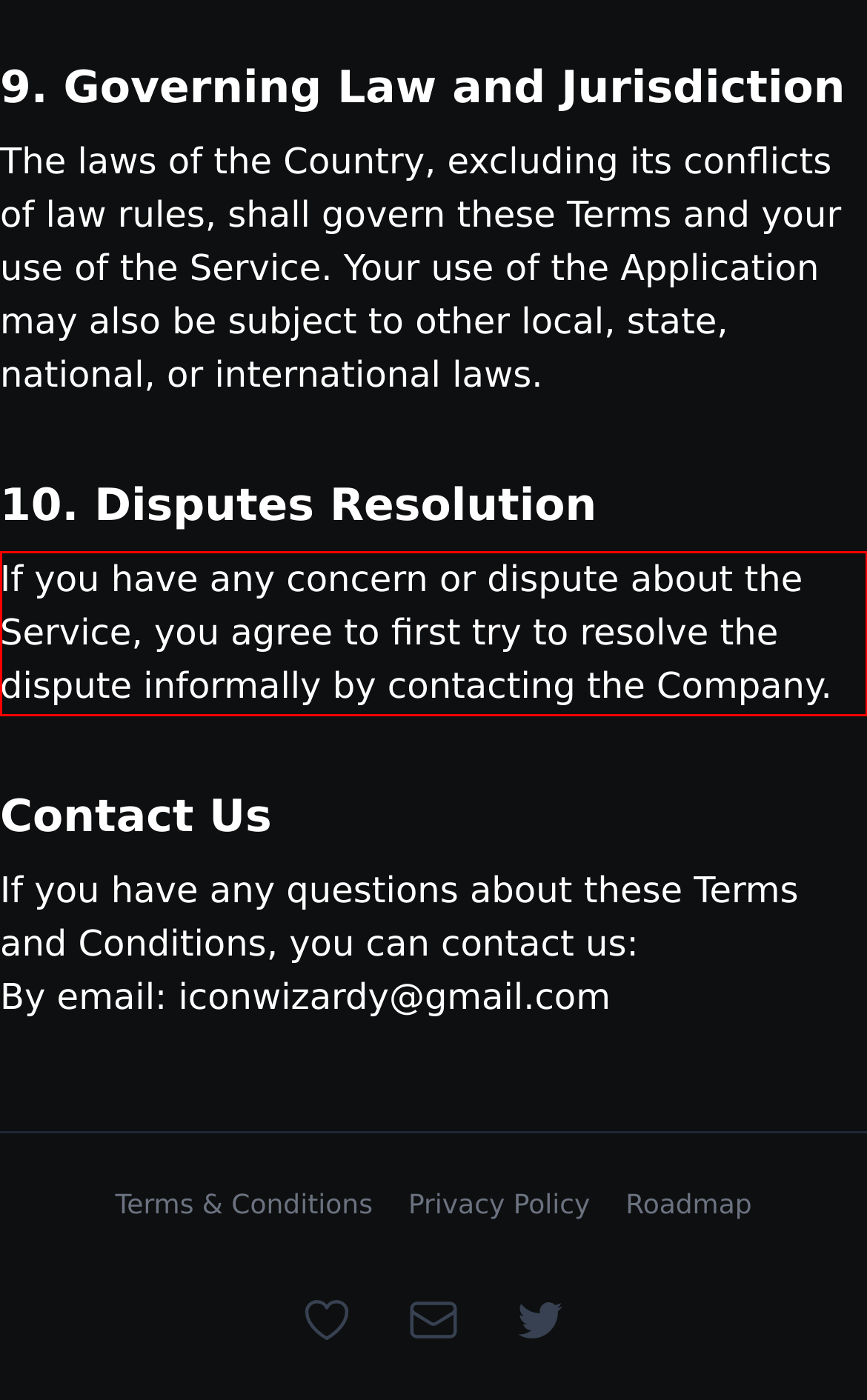Given a screenshot of a webpage with a red bounding box, please identify and retrieve the text inside the red rectangle.

If you have any concern or dispute about the Service, you agree to first try to resolve the dispute informally by contacting the Company.